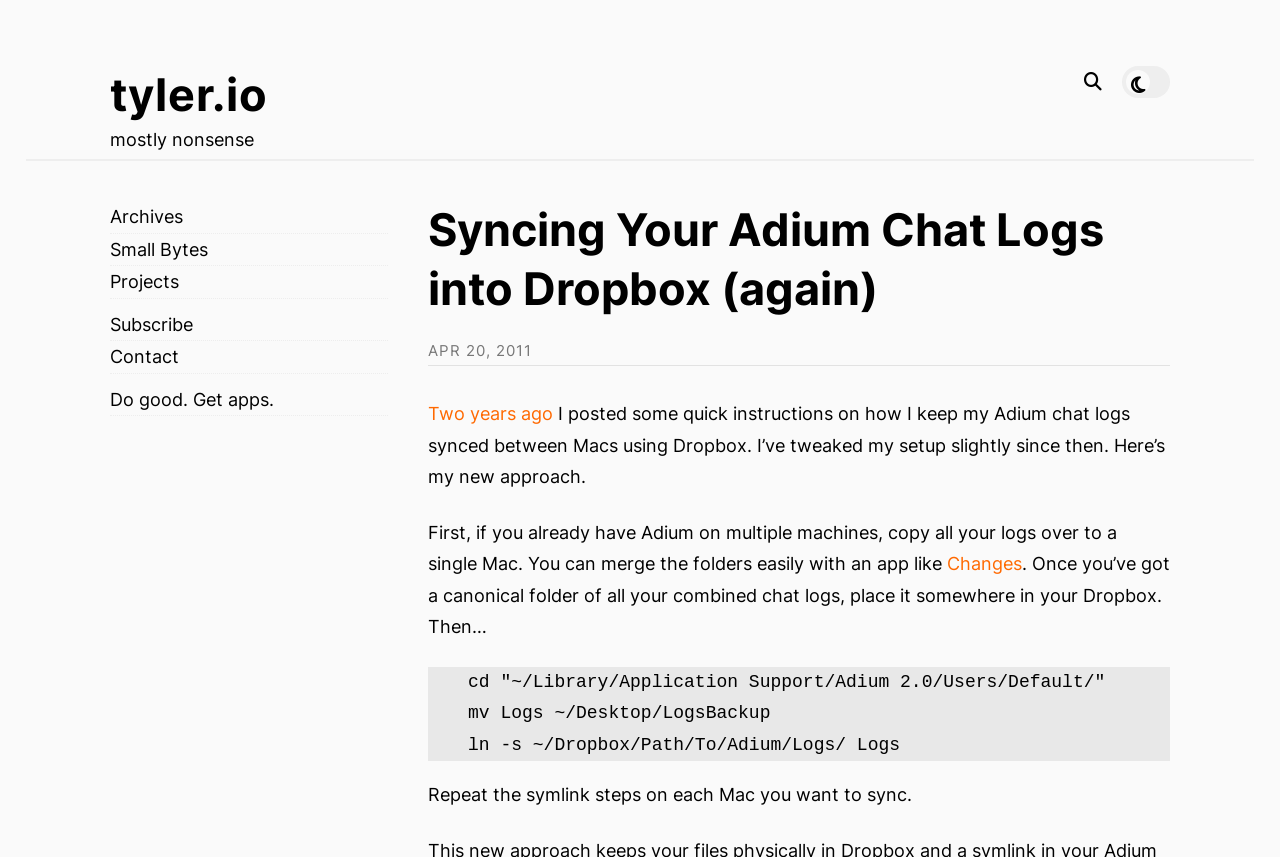Based on the image, give a detailed response to the question: What is the author's previous approach to syncing Adium chat logs?

The author mentions that they posted some quick instructions on how they kept their Adium chat logs synced between Macs using Dropbox two years ago, implying that they have since tweaked their setup.